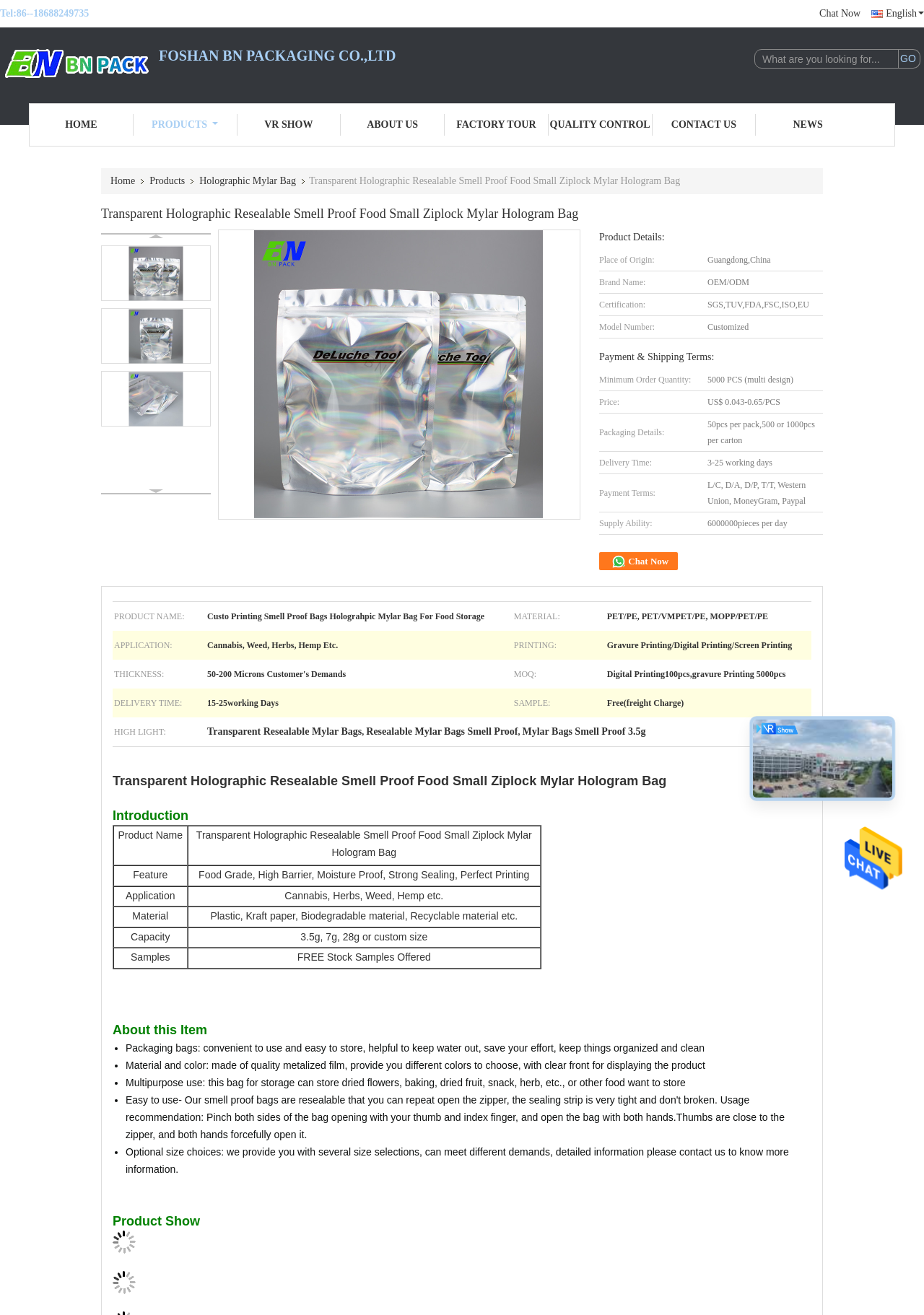What is the material of the product?
Your answer should be a single word or phrase derived from the screenshot.

PET/PE, PET/VMPET/PE, MOPP/PET/PE